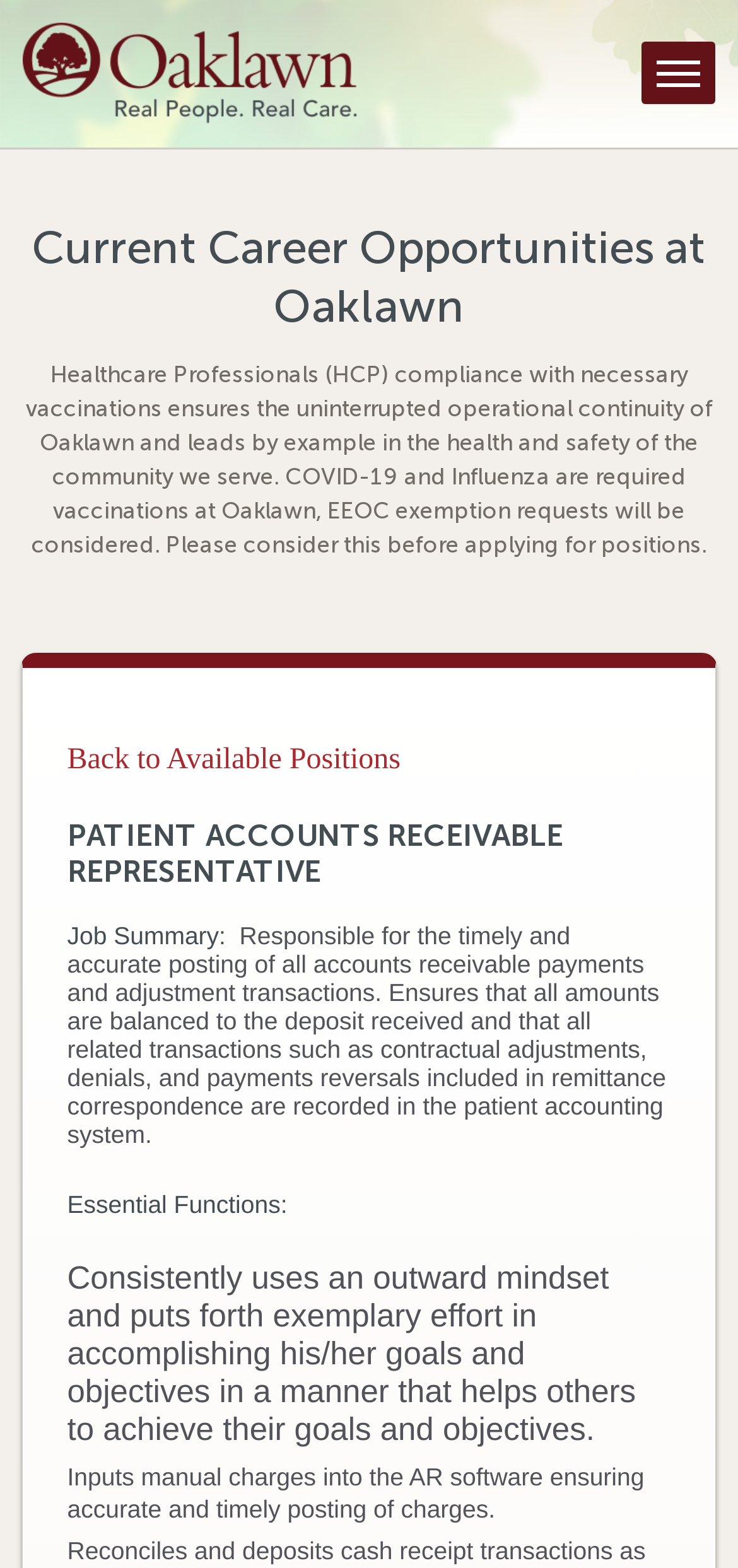How many links are in the top navigation menu?
Please look at the screenshot and answer using one word or phrase.

12